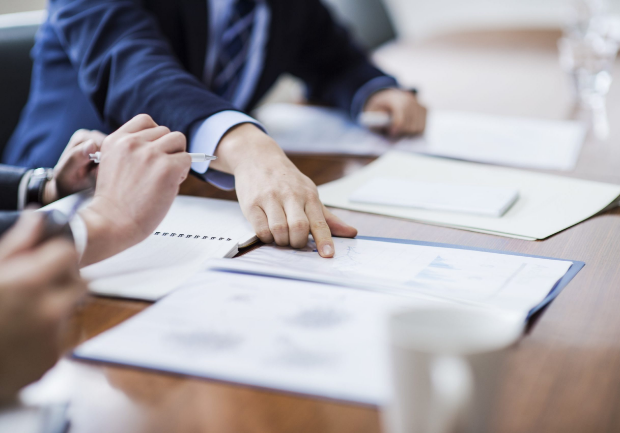What is the person pointing at?
Based on the screenshot, answer the question with a single word or phrase.

A document